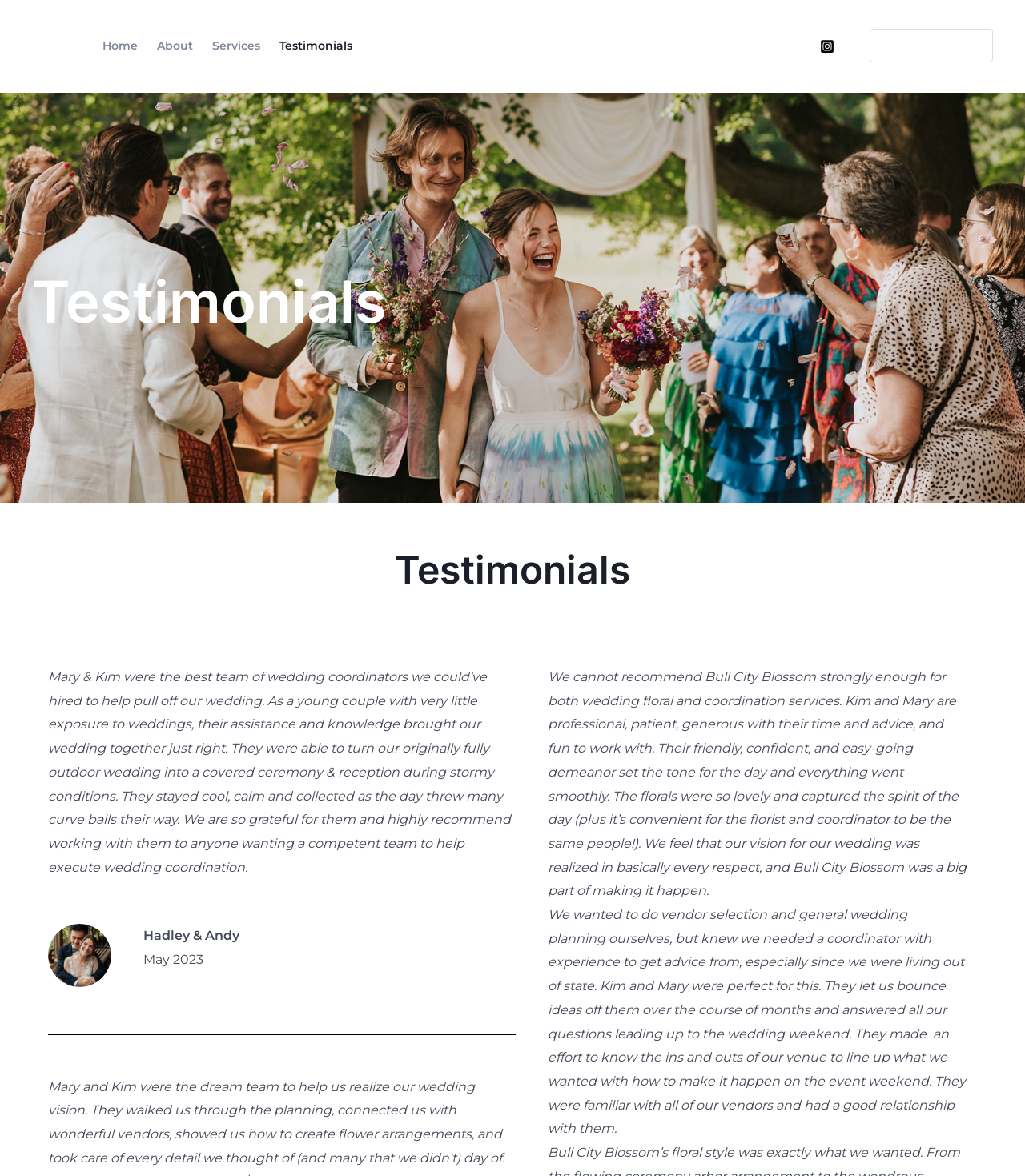Convey a detailed summary of the webpage, mentioning all key elements.

The webpage is about testimonials for Bull City Blossom, a wedding service provider. At the top left, there is a link to the website's homepage, accompanied by a small image of the company's logo. Next to it, a navigation menu is located, containing links to different sections of the website, including Home, About, Services, and Testimonials.

On the top right, there is a link to the company's Instagram page, accompanied by a small Instagram logo. Nearby, a prominent call-to-action link "WORK WITH US" is displayed.

The main content of the page is divided into sections, each featuring a testimonial from a satisfied customer. The first section has a heading "Testimonials" in a larger font, followed by a smaller heading with the same text. Below it, there is an image of a couple, Hadley and Andy, with a caption indicating that the testimonial is from May 2023.

The testimonial itself is a lengthy text, praising Bull City Blossom for their professional, patient, and generous service. The text is divided into two paragraphs, with the first one describing the company's friendly and confident demeanor, and the second one detailing how they helped the couple with vendor selection and wedding planning.

Overall, the webpage has a clean and organized layout, with clear headings and concise text, making it easy to read and navigate.